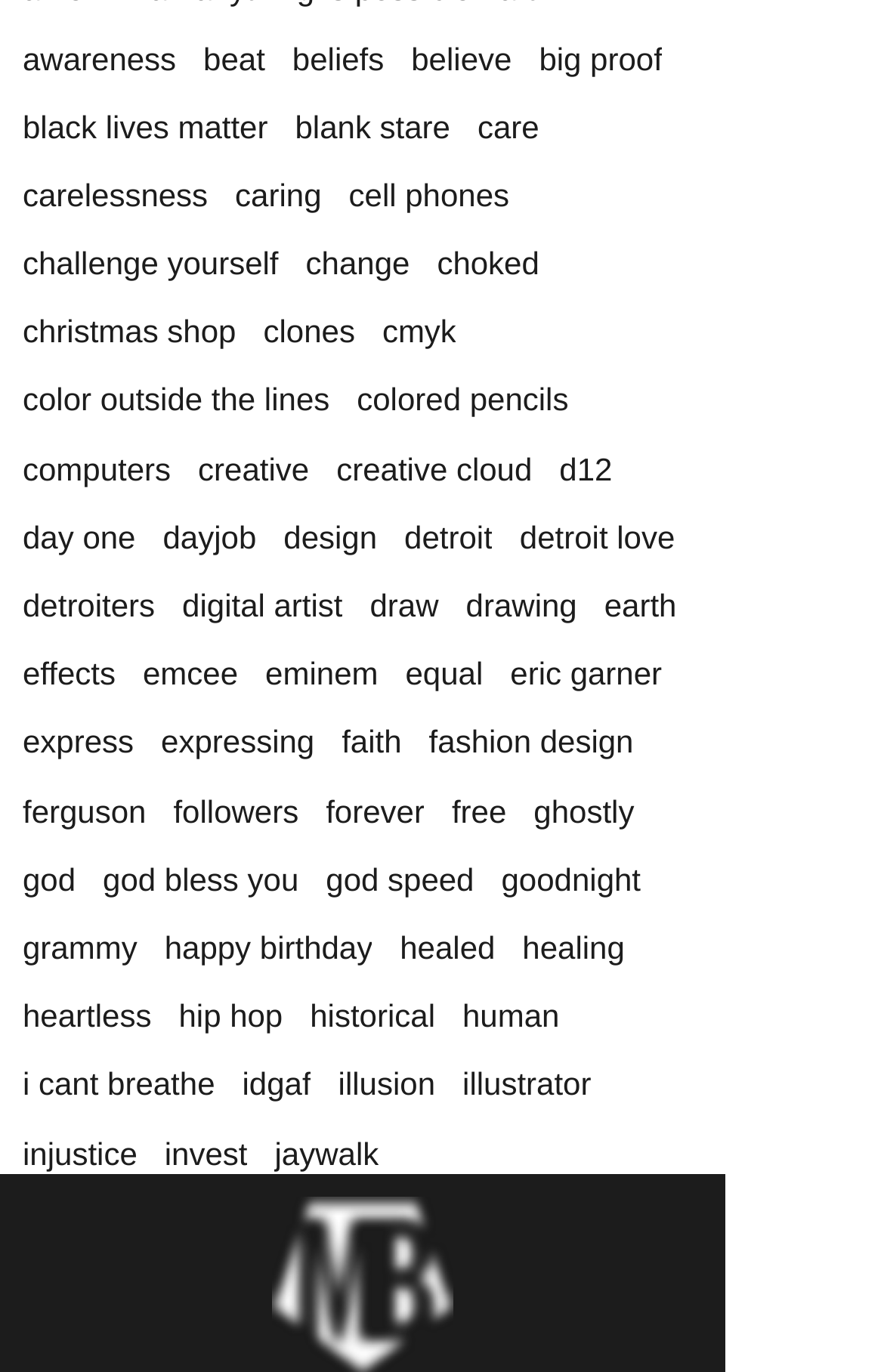Please pinpoint the bounding box coordinates for the region I should click to adhere to this instruction: "view June 2013".

None